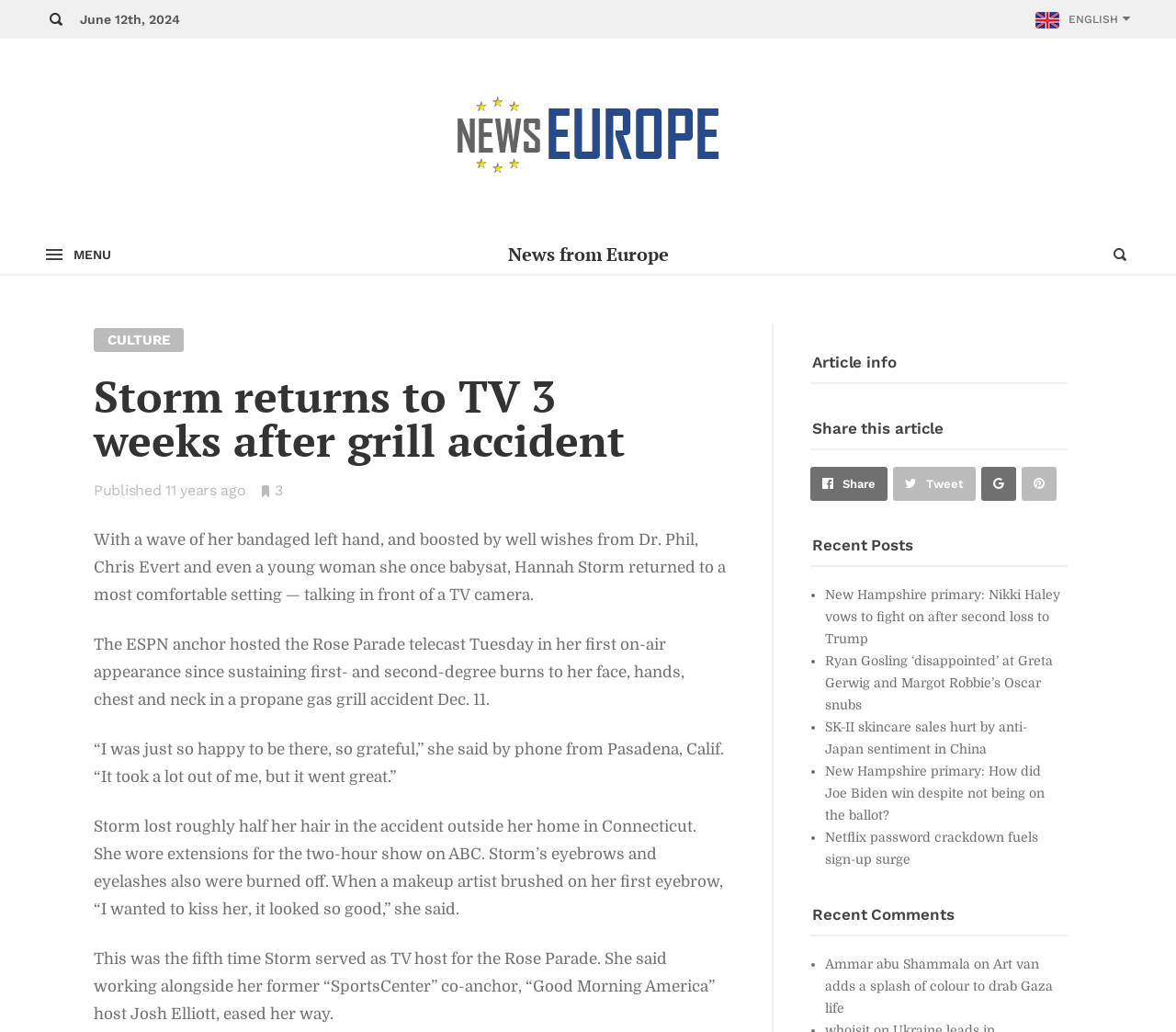Describe the webpage in detail, including text, images, and layout.

This webpage appears to be a news article from Europe, with a focus on a specific story about Hannah Storm's return to TV after a grill accident. The page is divided into several sections, with a prominent header at the top displaying the title "Storm returns to TV 3 weeks after grill accident – News from Europe".

Below the header, there are several navigation links and images, including a menu button, a search bar, and a link to "News from Europe". On the top-right corner, there is an image and a "MENU" text.

The main content of the page is the news article, which is divided into several paragraphs. The article discusses Hannah Storm's return to TV hosting the Rose Parade telecast after a propane gas grill accident that left her with burns on her face, hands, chest, and neck. The article includes quotes from Storm, describing her experience and her gratitude for being able to return to work.

To the right of the article, there is a section with links to related articles, including "Recent Posts" and "Share this article" options. There are also several social media sharing links, including Facebook, Twitter, Google+, and Pinterest.

At the bottom of the page, there are more links to other news articles, including "New Hampshire primary: Nikki Haley vows to fight on after second loss to Trump", "Ryan Gosling ‘disappointed’ at Greta Gerwig and Margot Robbie’s Oscar snubs", and "SK-II skincare sales hurt by anti-Japan sentiment in China".